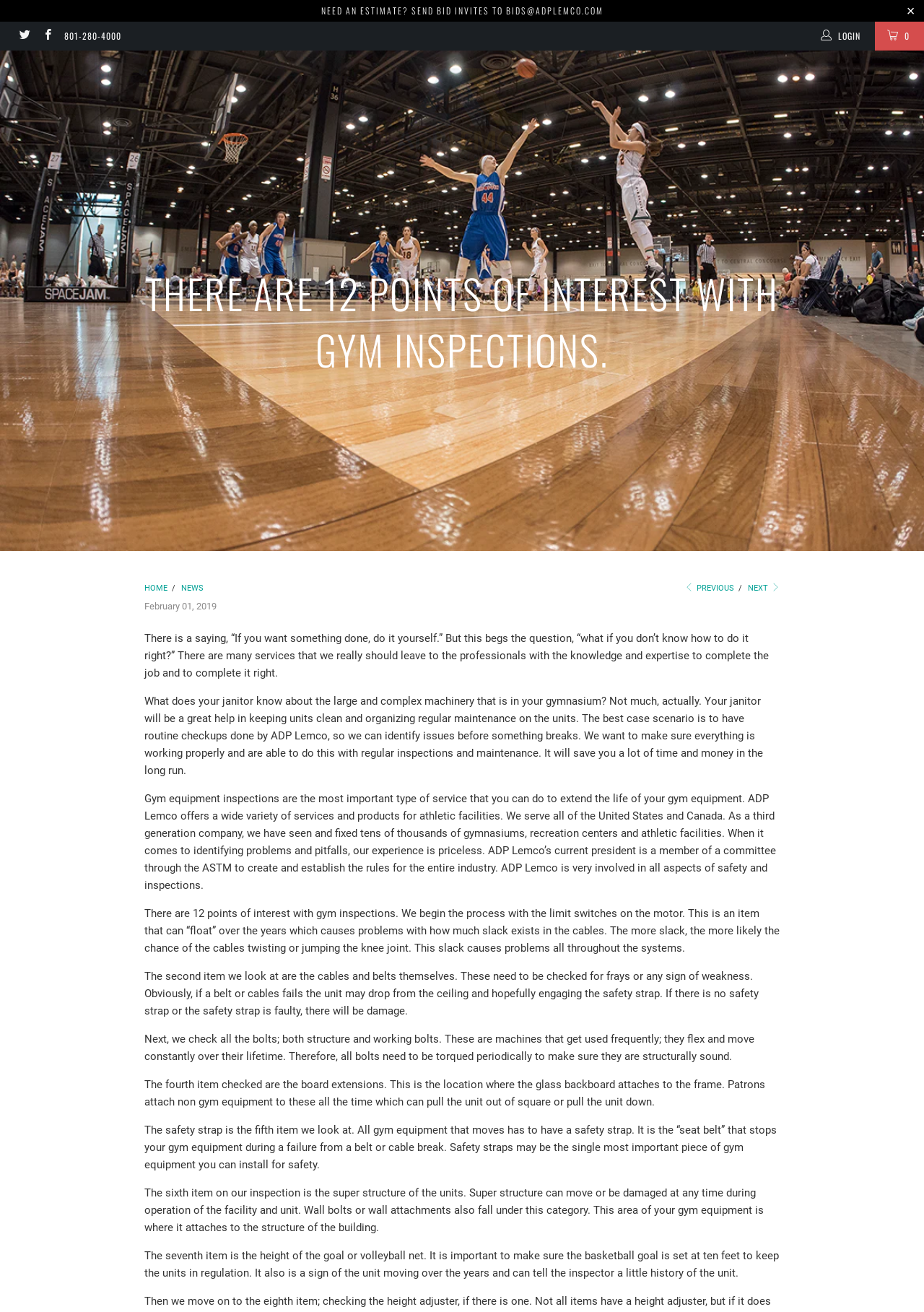What is the importance of safety straps?
Craft a detailed and extensive response to the question.

The importance of safety straps is obtained from the static text element which states that 'Safety straps may be the single most important piece of gym equipment you can install for safety' and also that 'it is the “seat belt” that stops your gym equipment during a failure from a belt or cable break'.